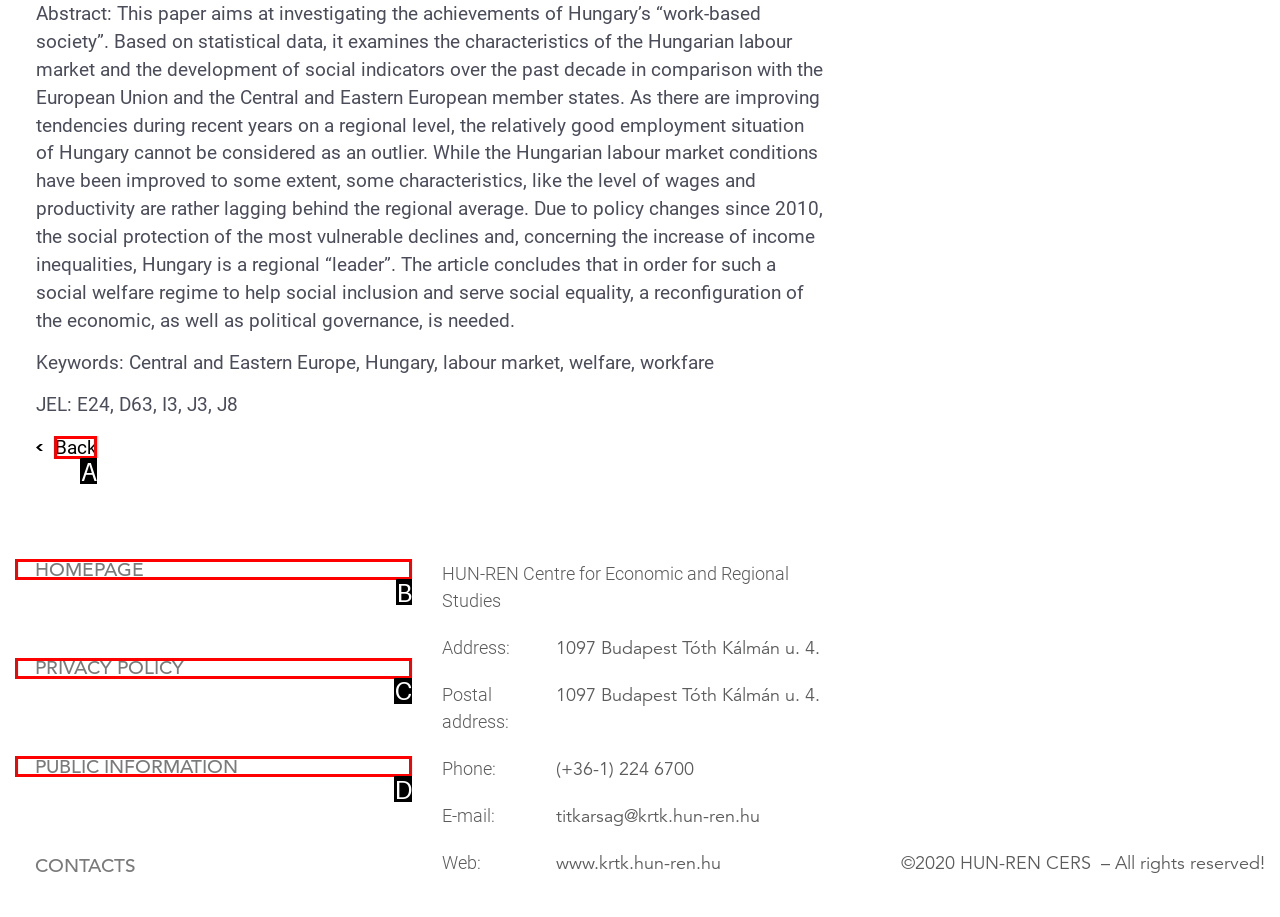Point out the option that best suits the description: Public information
Indicate your answer with the letter of the selected choice.

D